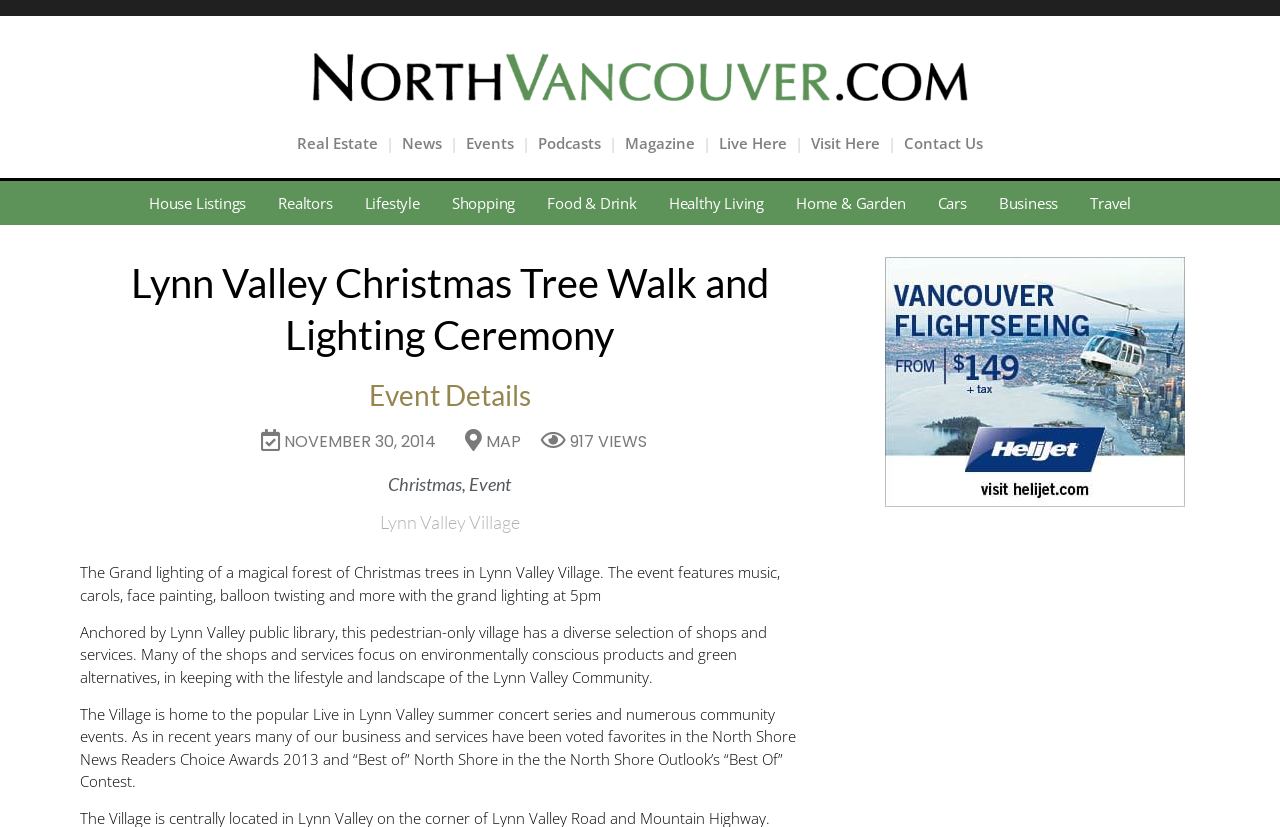What is the location of the event?
Please answer the question with a single word or phrase, referencing the image.

Lynn Valley Village